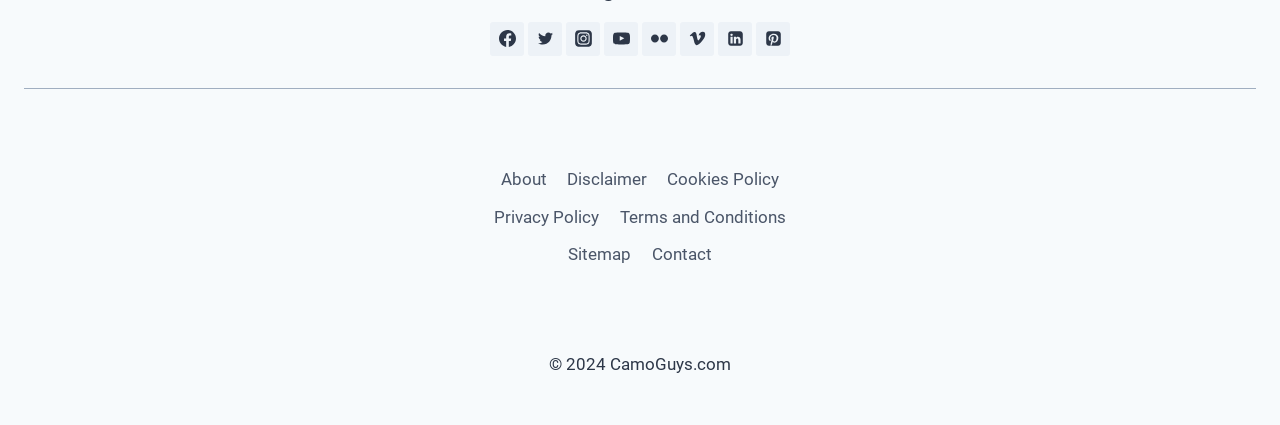Using the format (top-left x, top-left y, bottom-right x, bottom-right y), provide the bounding box coordinates for the described UI element. All values should be floating point numbers between 0 and 1: Terms and Conditions

[0.476, 0.468, 0.622, 0.556]